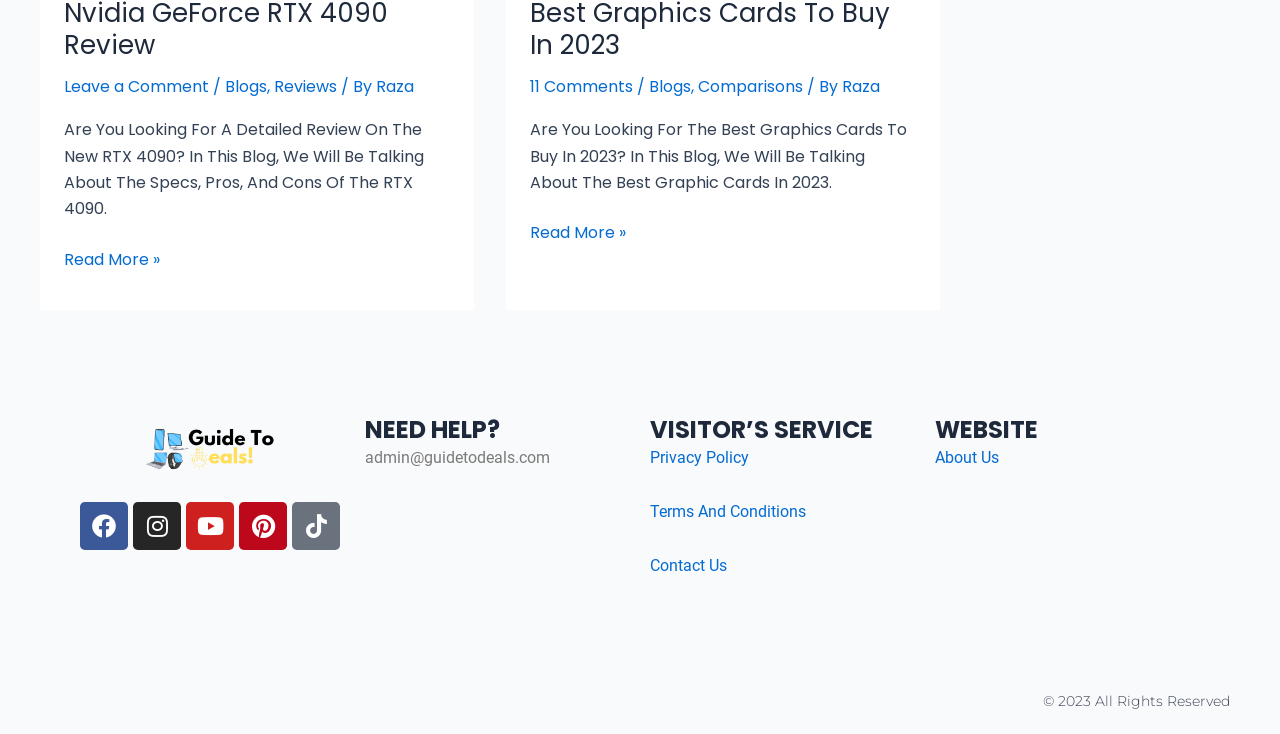Provide the bounding box coordinates of the area you need to click to execute the following instruction: "Visit the Facebook page".

[0.062, 0.684, 0.1, 0.75]